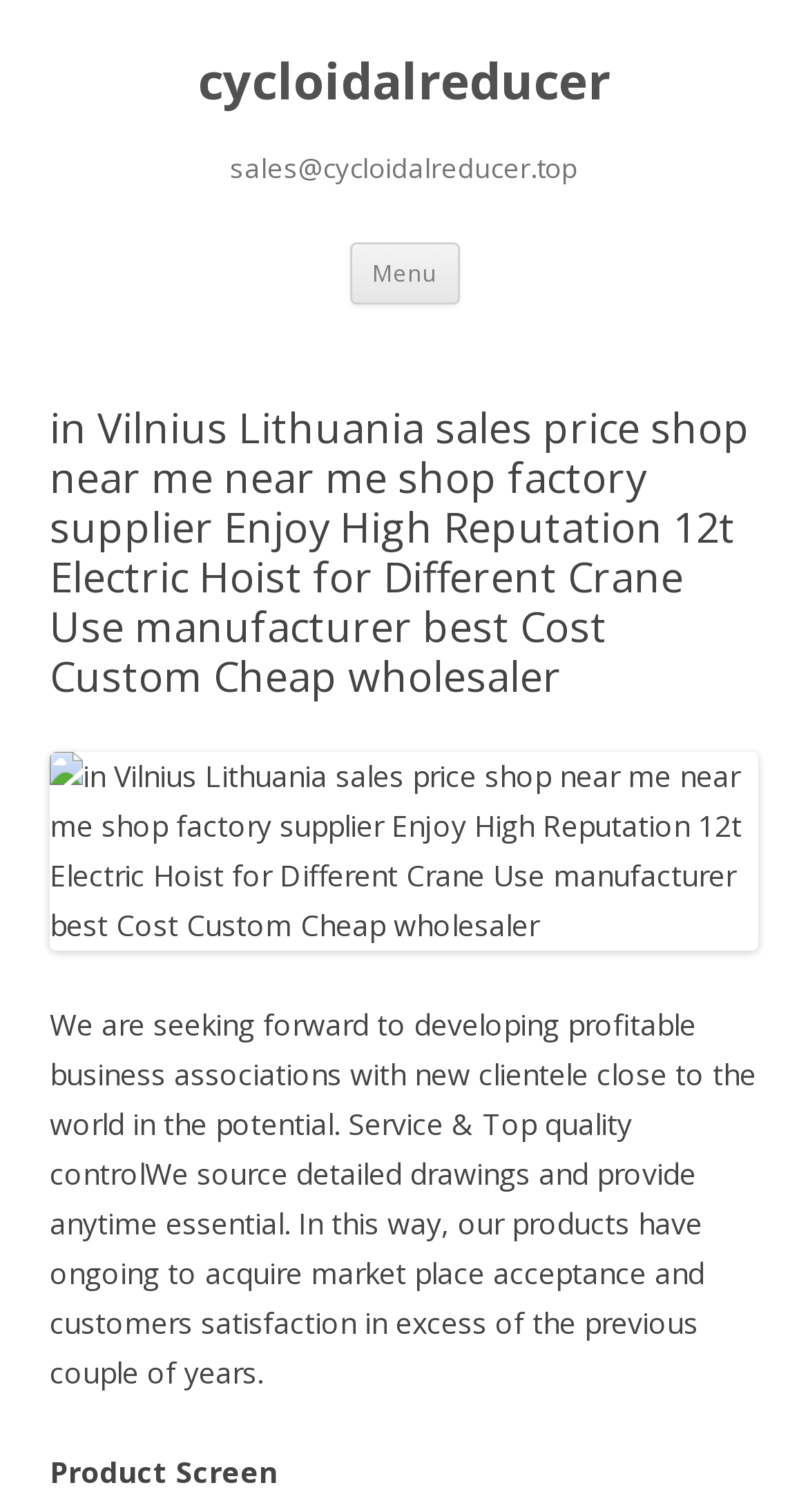Please answer the following question using a single word or phrase: What is the company's business goal?

Developing profitable business associations